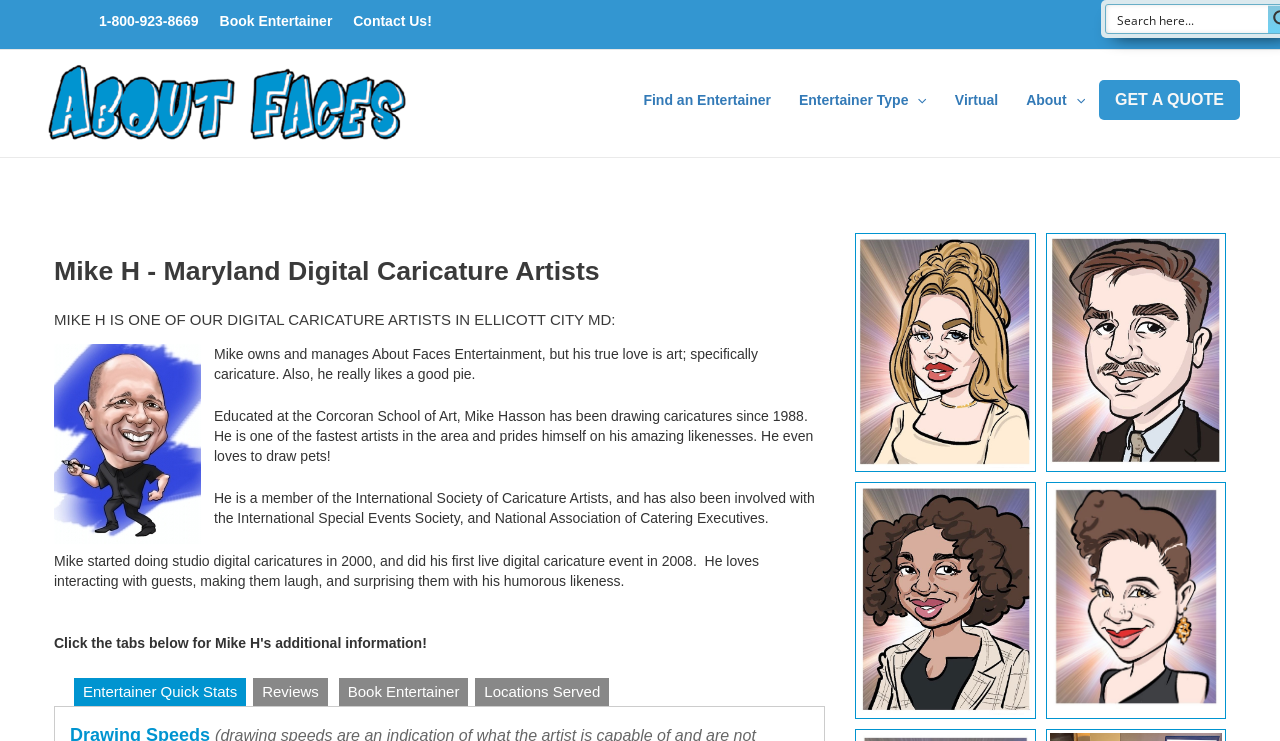Pinpoint the bounding box coordinates of the clickable area needed to execute the instruction: "Visit the About Faces Entertainment website". The coordinates should be specified as four float numbers between 0 and 1, i.e., [left, top, right, bottom].

[0.031, 0.122, 0.324, 0.144]